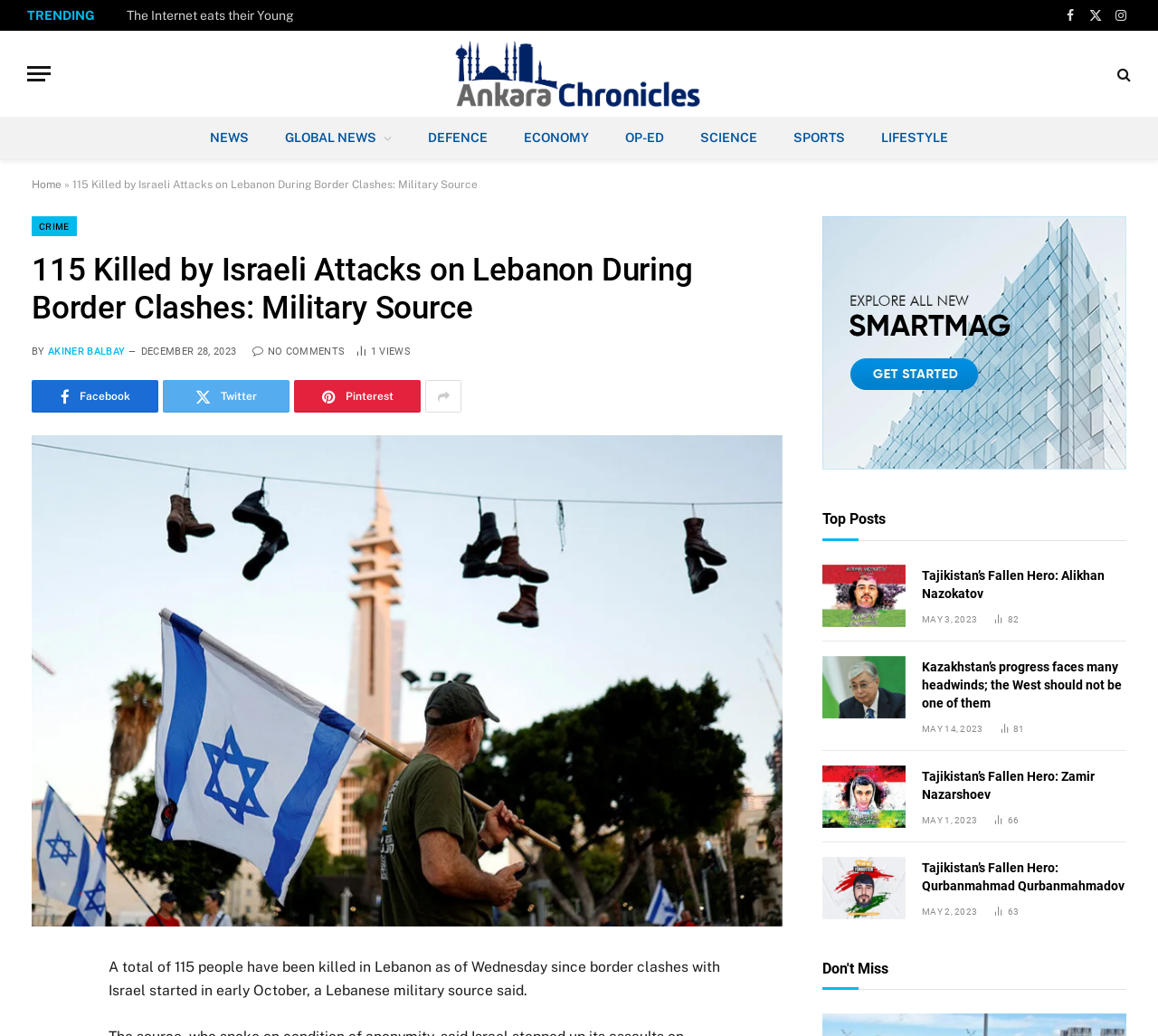Locate the bounding box coordinates of the element I should click to achieve the following instruction: "Click on the Facebook link".

[0.915, 0.0, 0.933, 0.03]